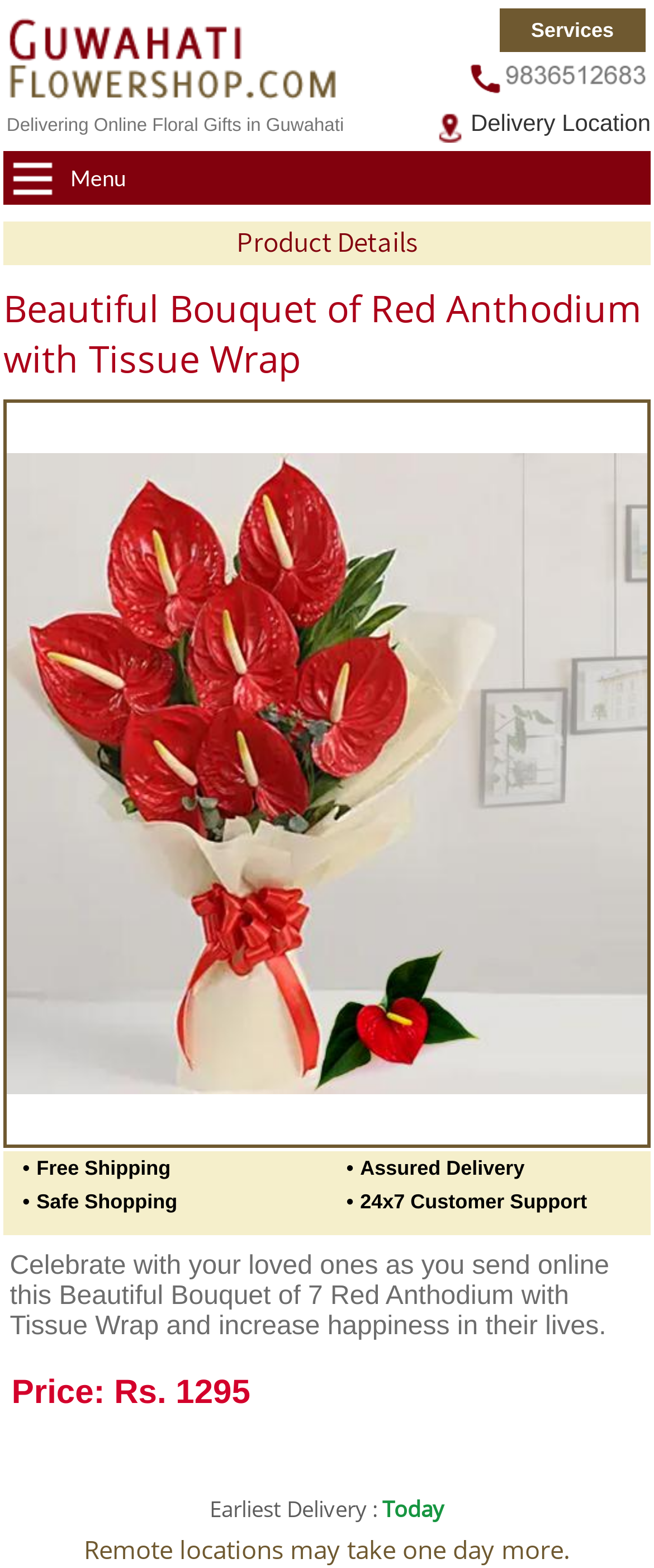Could you please study the image and provide a detailed answer to the question:
What is the shipping policy?

I found the answer by looking at the static text element with the description 'Free Shipping' which is likely to be the shipping policy of the website.